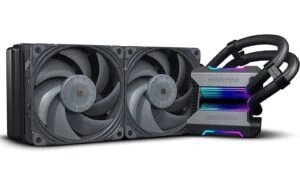Detail all significant aspects of the image you see.

The image showcases the Phanteks Glacier One 240 T30 Liquid CPU Cooler, an advanced cooling solution designed for high-performance computing. It features a sleek and modern design, complete with two large fans that enhance airflow and cooling efficiency. The cooler is equipped with RGB lighting, adding a visually appealing element to your build while allowing for customization through compatible software. The robust heat exchanger and optimized pump ensure effective thermal management, making it ideal for gamers and PC enthusiasts seeking reliable performance under heavy loads. This product represents Phanteks' commitment to quality and innovation in cooling technology.